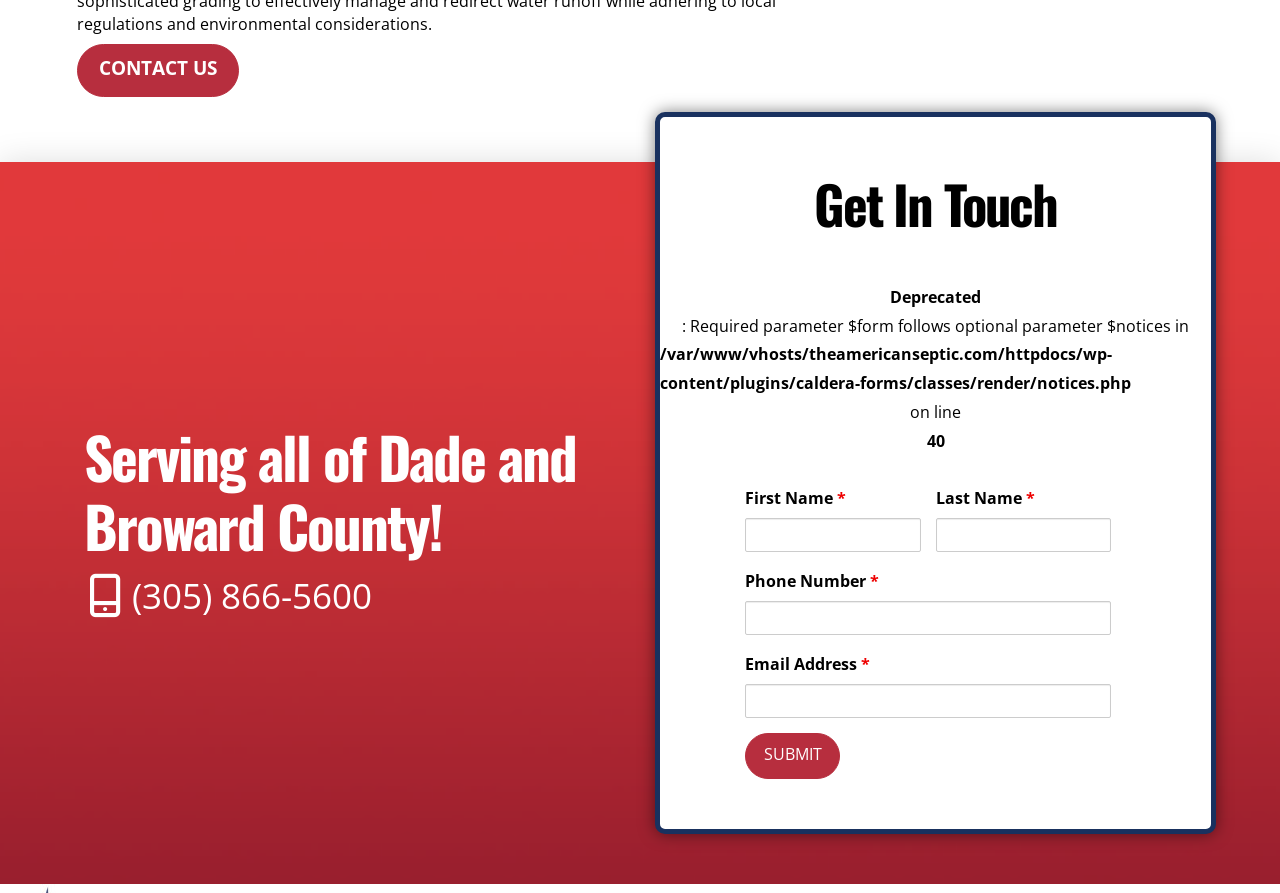What is the phone number to contact?
With the help of the image, please provide a detailed response to the question.

The phone number to contact is located in the top section of the webpage, below the heading 'Serving all of Dade and Broward County!'. It is a link element with the text '(305) 866-5600'.